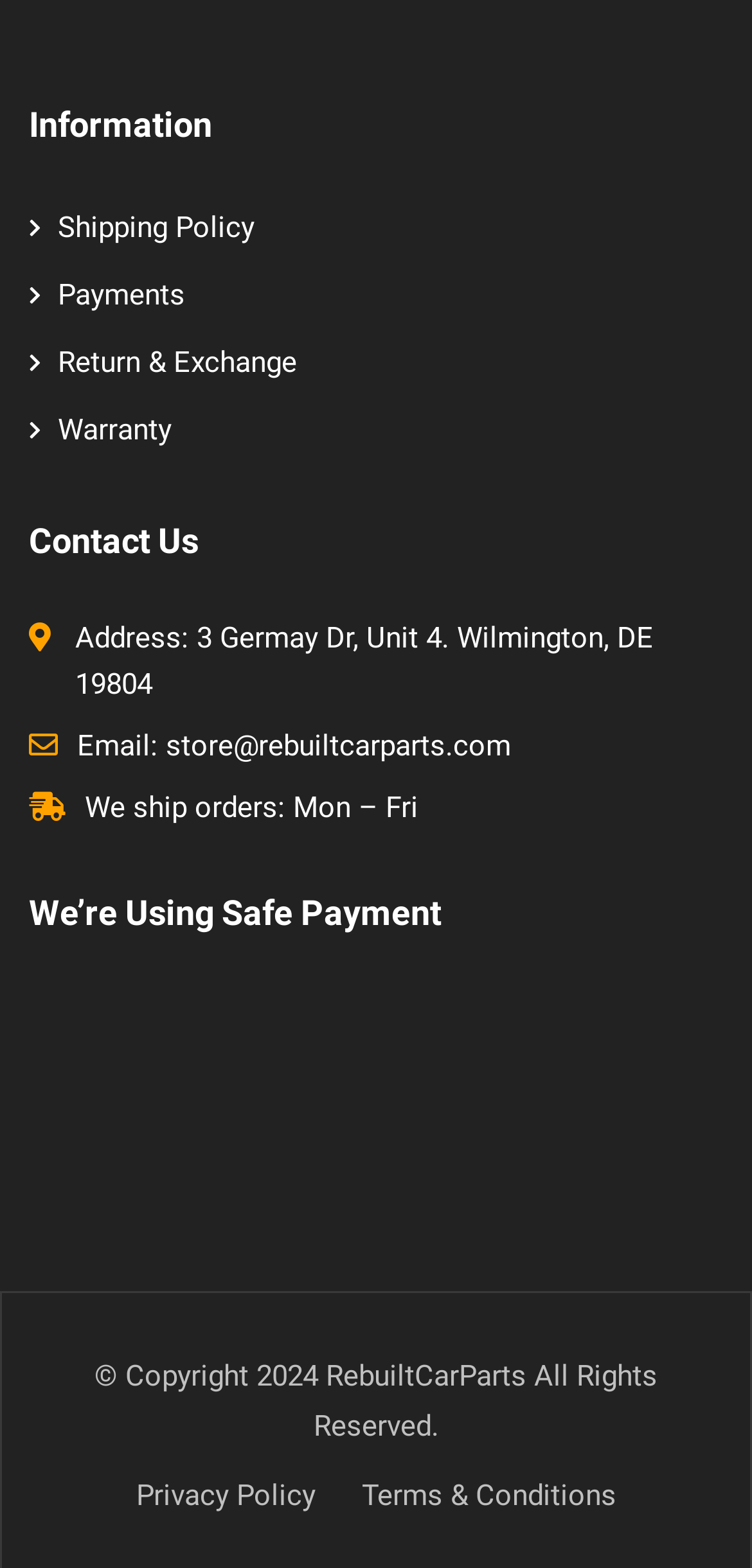Determine the bounding box coordinates (top-left x, top-left y, bottom-right x, bottom-right y) of the UI element described in the following text: Privacy Policy

[0.181, 0.942, 0.419, 0.964]